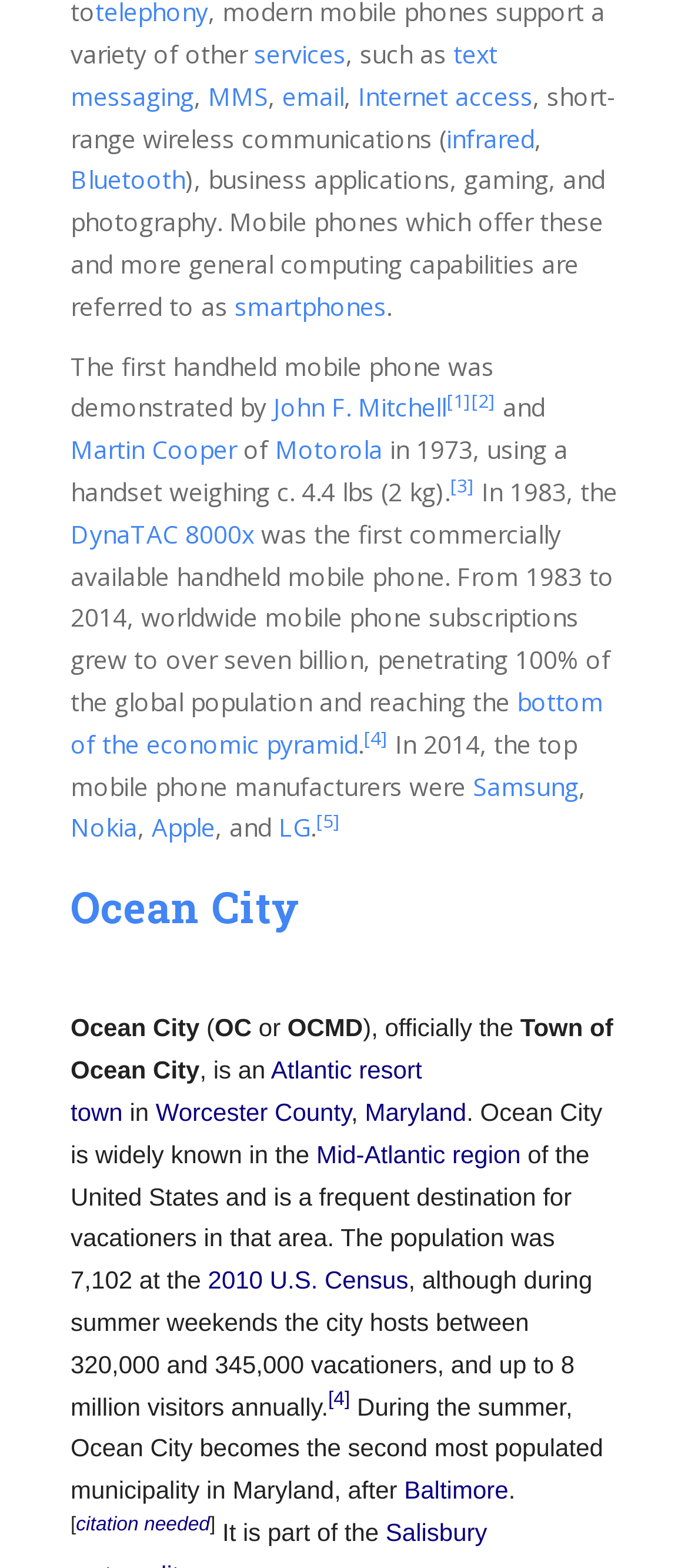What is the name of the company founded by Martin Cooper?
Based on the screenshot, give a detailed explanation to answer the question.

The answer can be found in the paragraph that mentions Martin Cooper, where it states that he is from Motorola, implying that he founded or worked for the company.